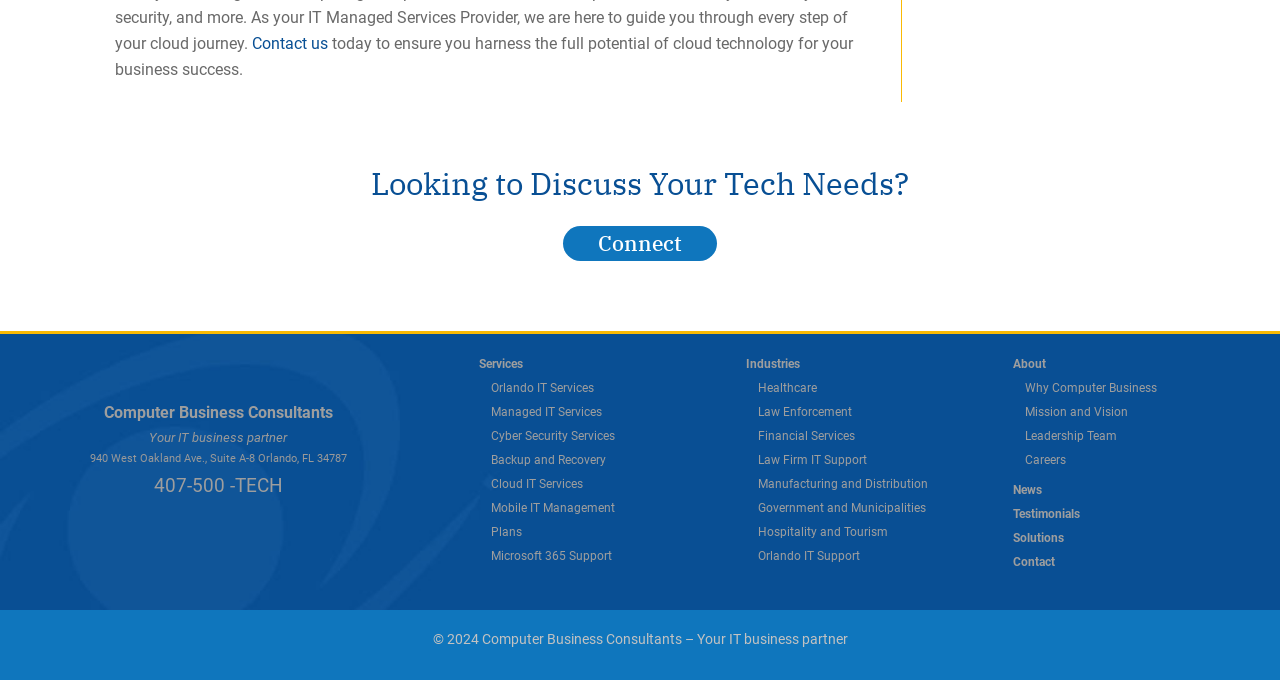Refer to the image and provide an in-depth answer to the question:
What is the company's address?

I found this answer by looking at the StaticText element with the address information, which is located under the company name.